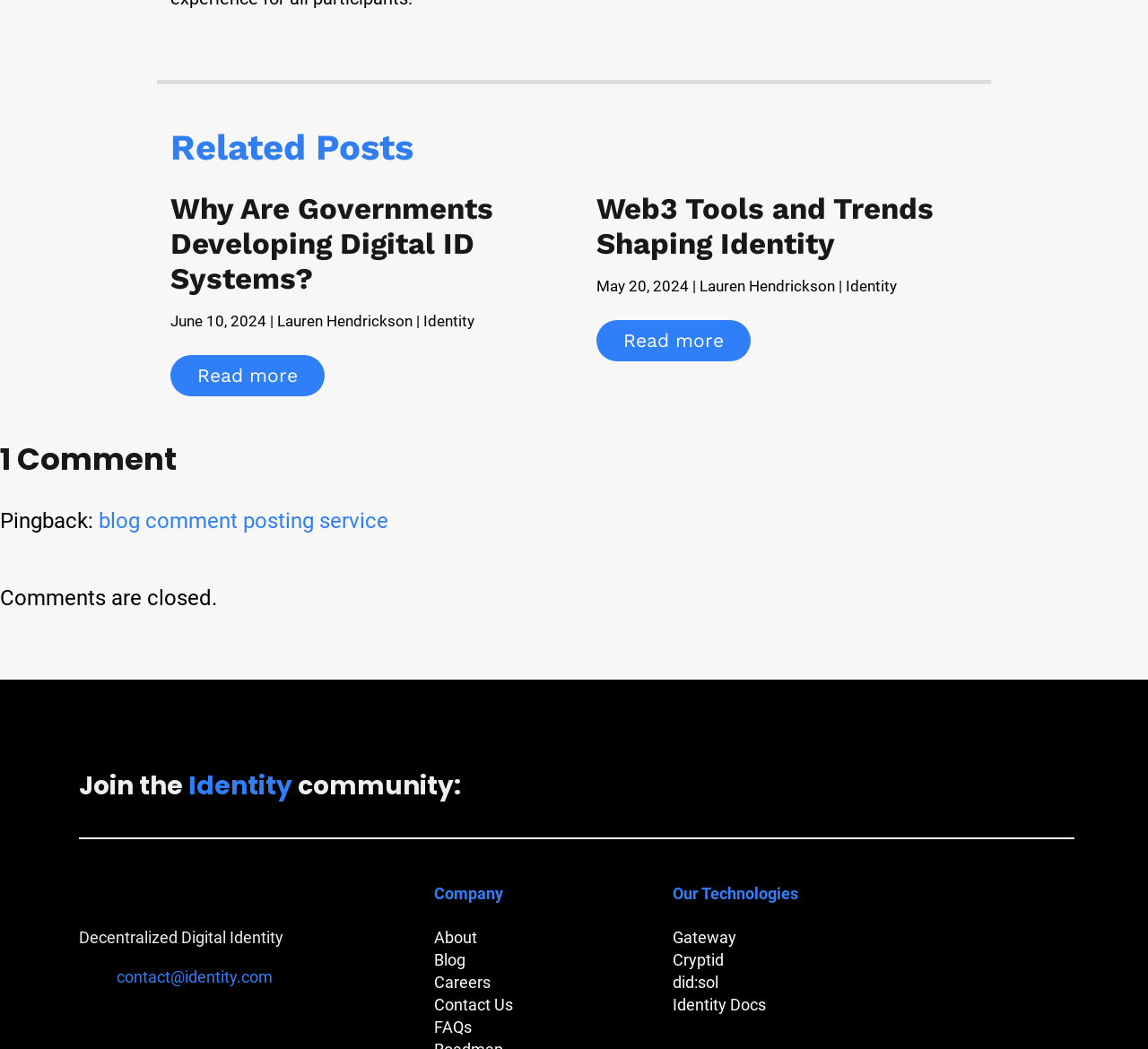Using the details from the image, please elaborate on the following question: What is the name of the community to join?

The heading 'Join the Identity community:' suggests that the community to join is called 'Identity'.